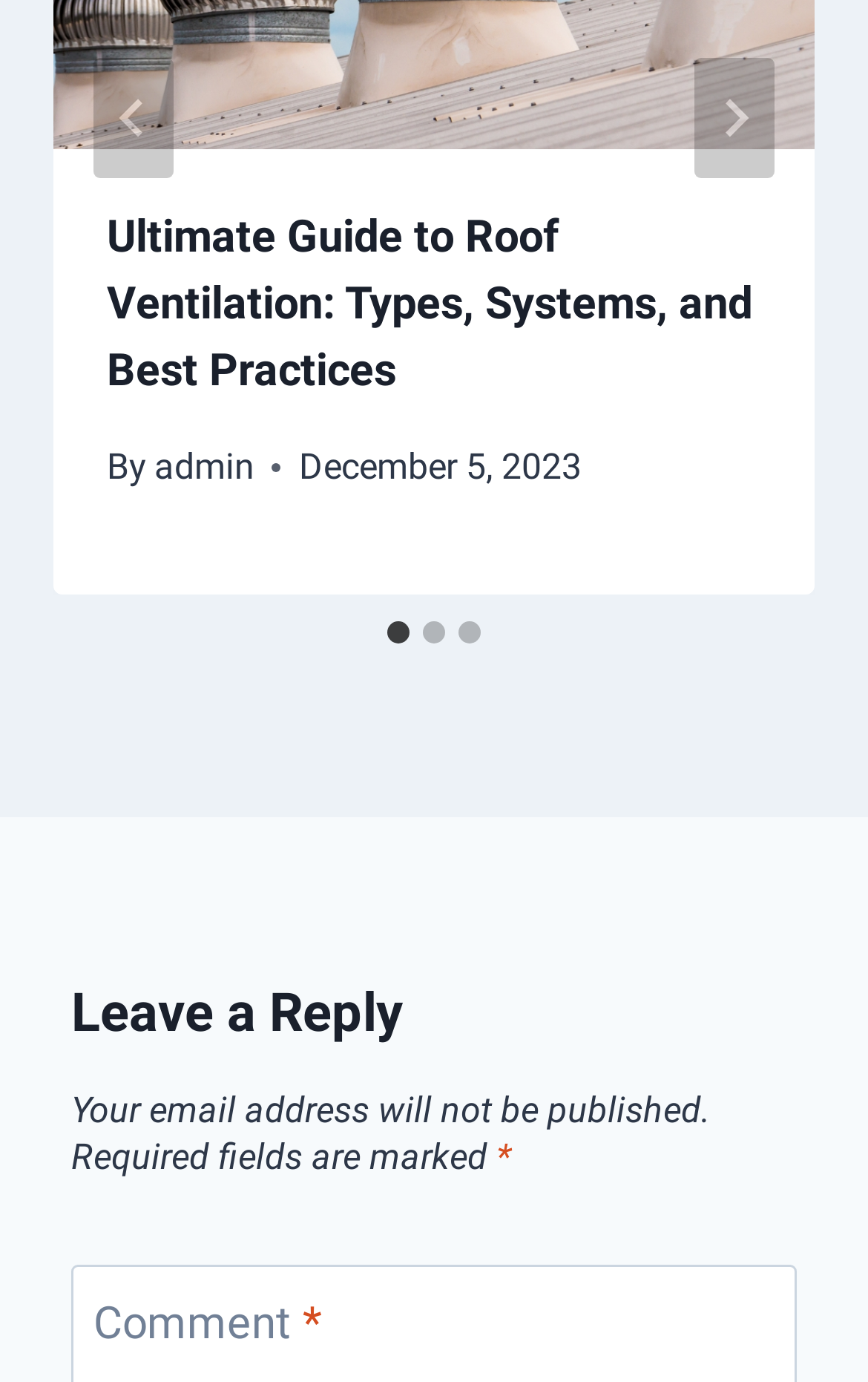Answer the question below using just one word or a short phrase: 
When was the article published?

December 5, 2023